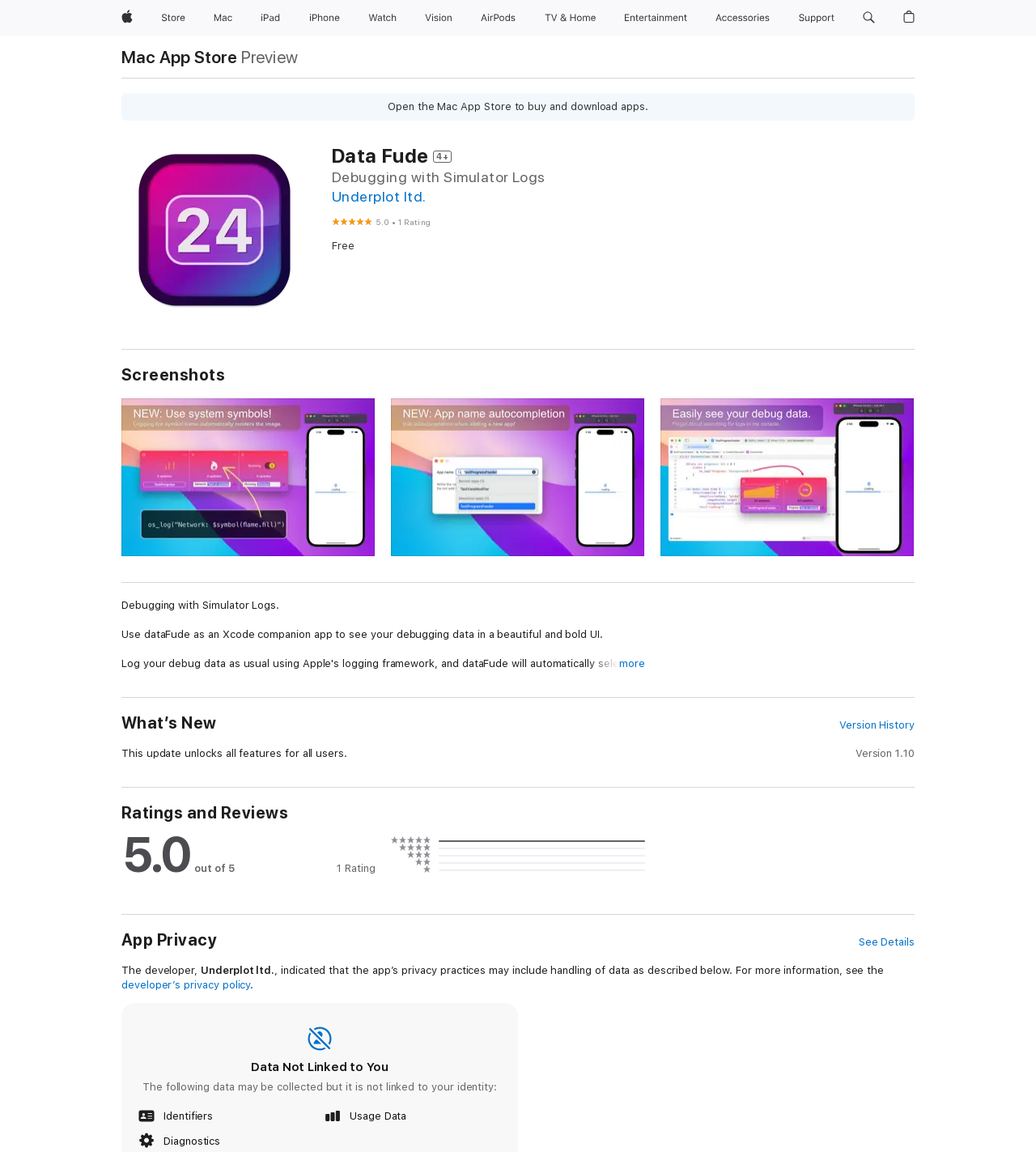Explain in detail what you observe on this webpage.

The webpage is about the "Data Fude" app on the Mac App Store. At the top, there is a navigation bar with links to various Apple products and services, including Apple, Store, Mac, iPad, iPhone, Watch, Vision, AirPods, TV and Home, Entertainment, Accessories, and Support. Each link has an accompanying image. There is also a search button and a shopping bag button.

Below the navigation bar, there is a section with a heading "Data Fude 4+" and a subheading "Debugging with Simulator Logs" from Underplot ltd. This section has a rating of 5 out of 5 and is labeled as "Free".

The main content of the page is divided into three sections: Screenshots, Description, and Ratings. The Description section has a brief overview of the app, stating that it is an Xcode companion app that helps with debugging data in a beautiful and bold UI. It also lists the features of the app, including recognizing various types of logging data and displaying appropriate UI to help with logs.

There are several paragraphs of text describing the app's features, including the ability to display text, charts, switches, and progress data. The text also mentions that the app is a time-saver for debugging in Xcode and developing iOS, tvOS, or watchOS apps.